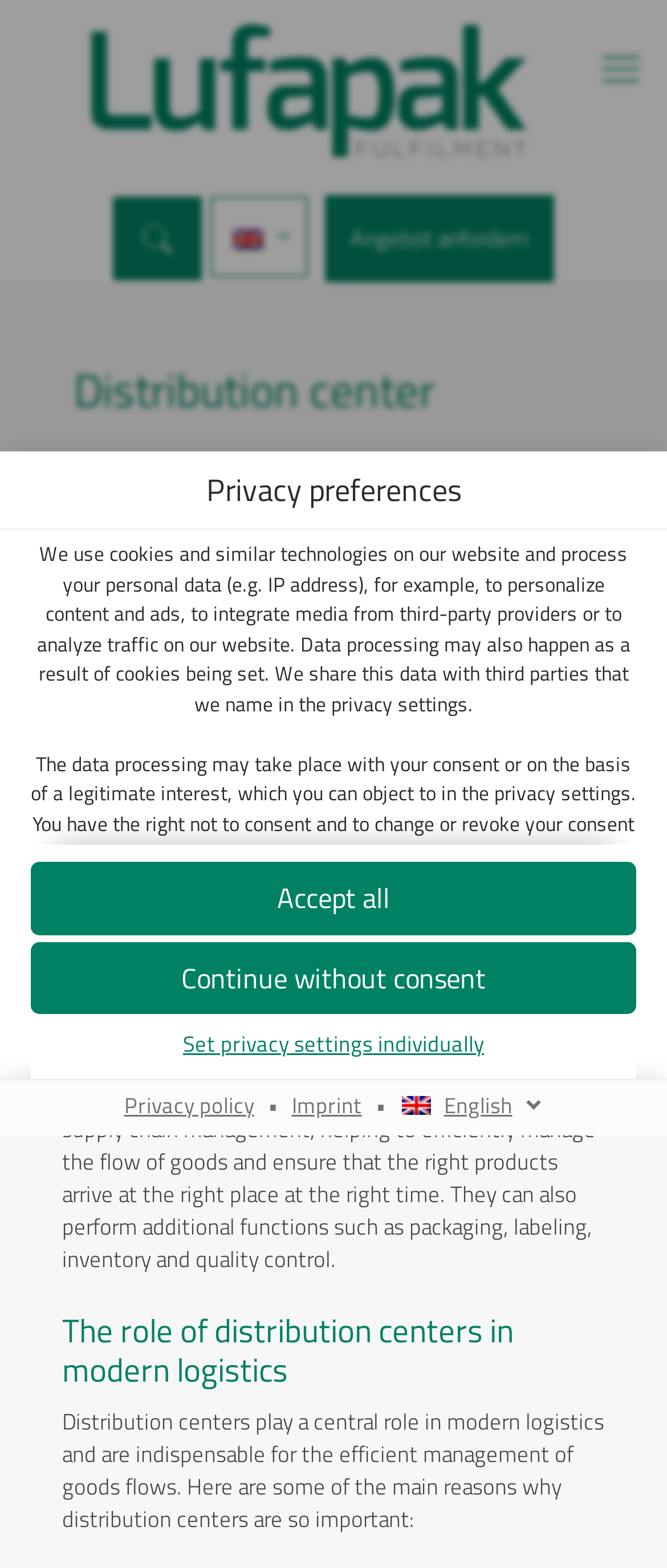Find the bounding box coordinates for the element that must be clicked to complete the instruction: "Change language". The coordinates should be four float numbers between 0 and 1, indicated as [left, top, right, bottom].

[0.599, 0.693, 0.814, 0.718]